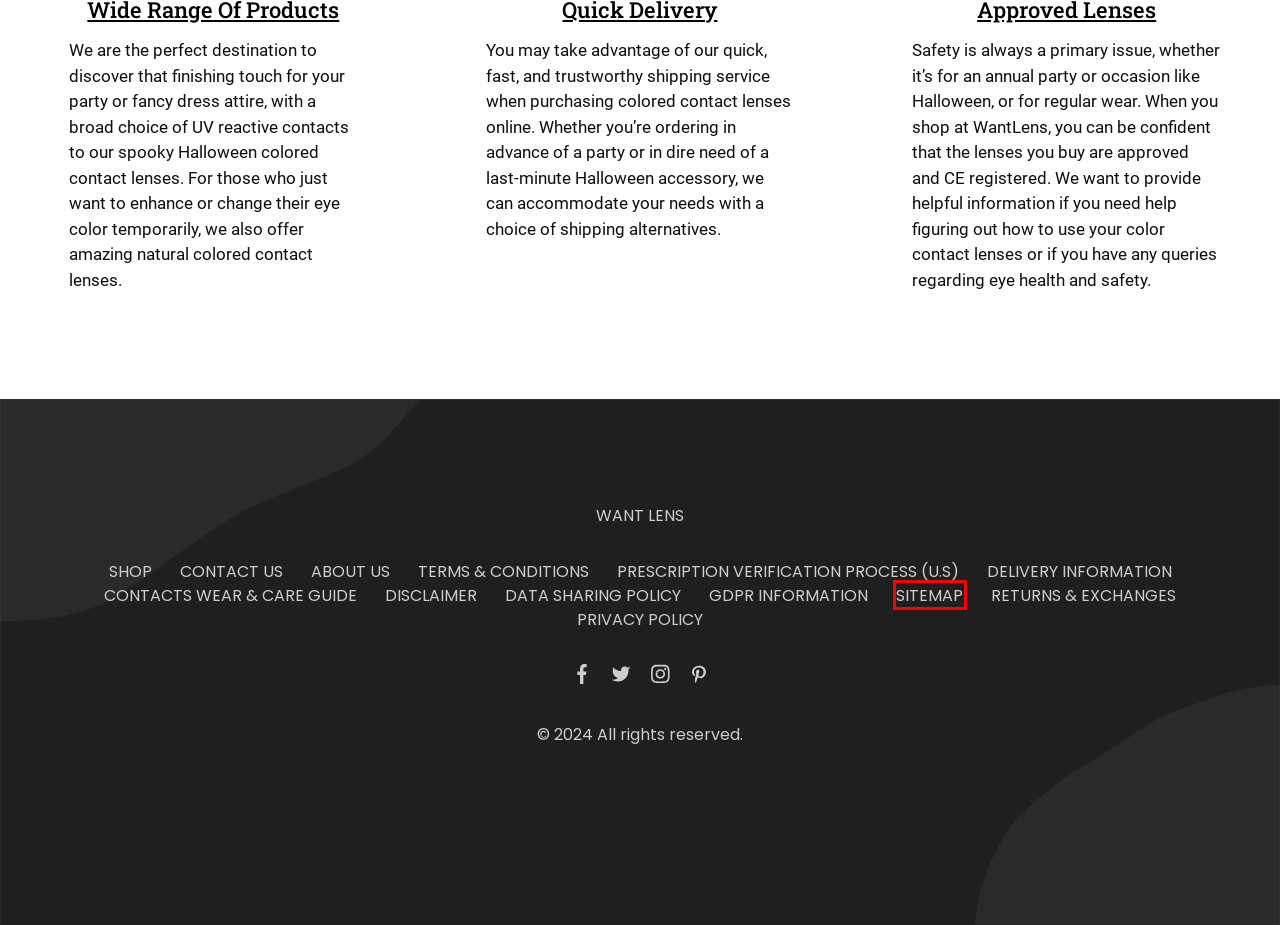You are provided with a screenshot of a webpage containing a red rectangle bounding box. Identify the webpage description that best matches the new webpage after the element in the bounding box is clicked. Here are the potential descriptions:
A. DELIVERY INFORMATION - WantLens®
B. Contact us - WantLens®
C. TERMS & CONDITIONS - WantLens®
D. DATA SHARING POLICY - WantLens®
E. Prescription Verification Process (U.S) - WantLens®
F. SITEMAP - WantLens®
G. Shop - WantLens®
H. DISCLAIMER - WantLens®

F